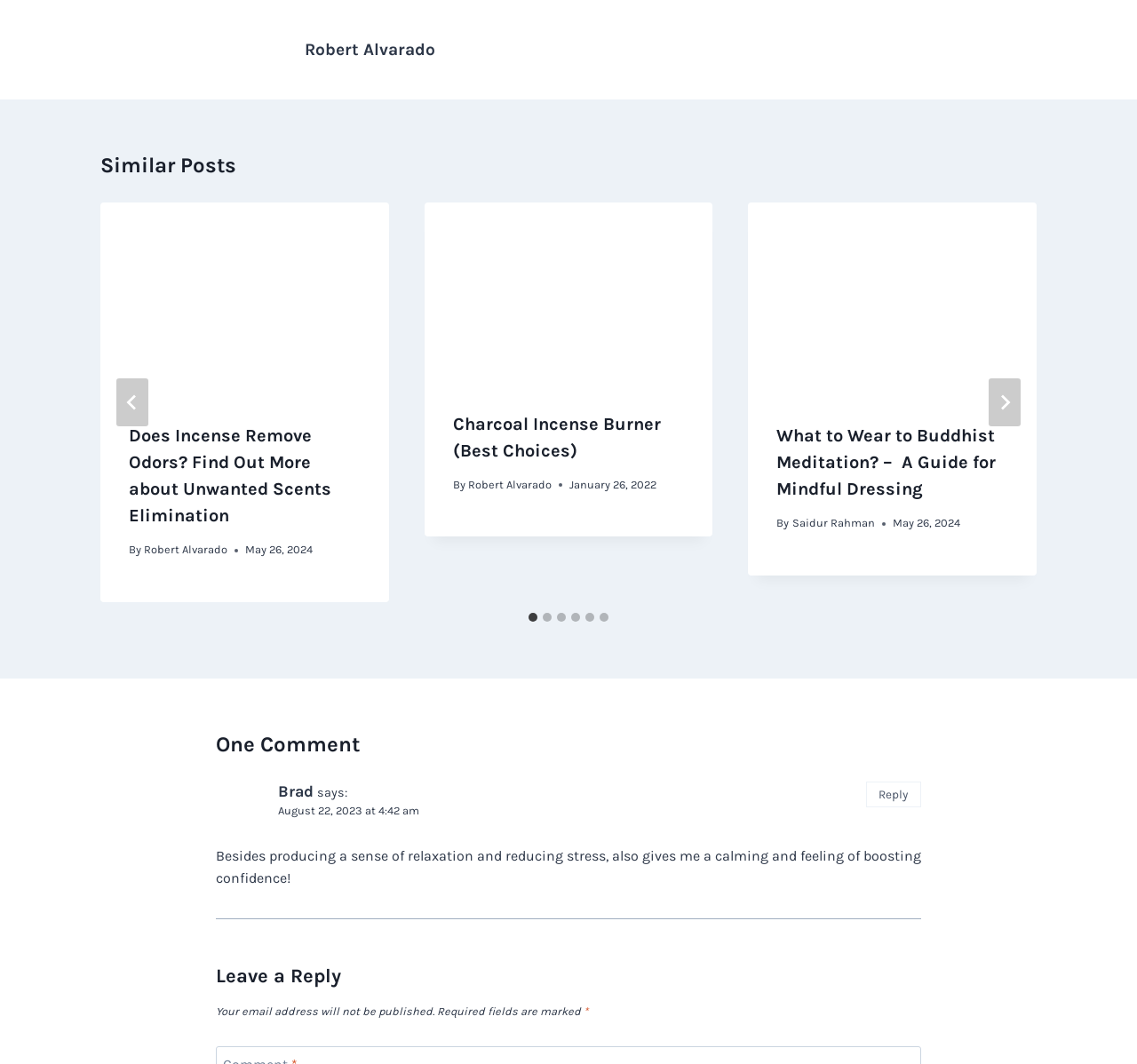Based on the provided description, "aria-label="Next"", find the bounding box of the corresponding UI element in the screenshot.

[0.87, 0.355, 0.898, 0.401]